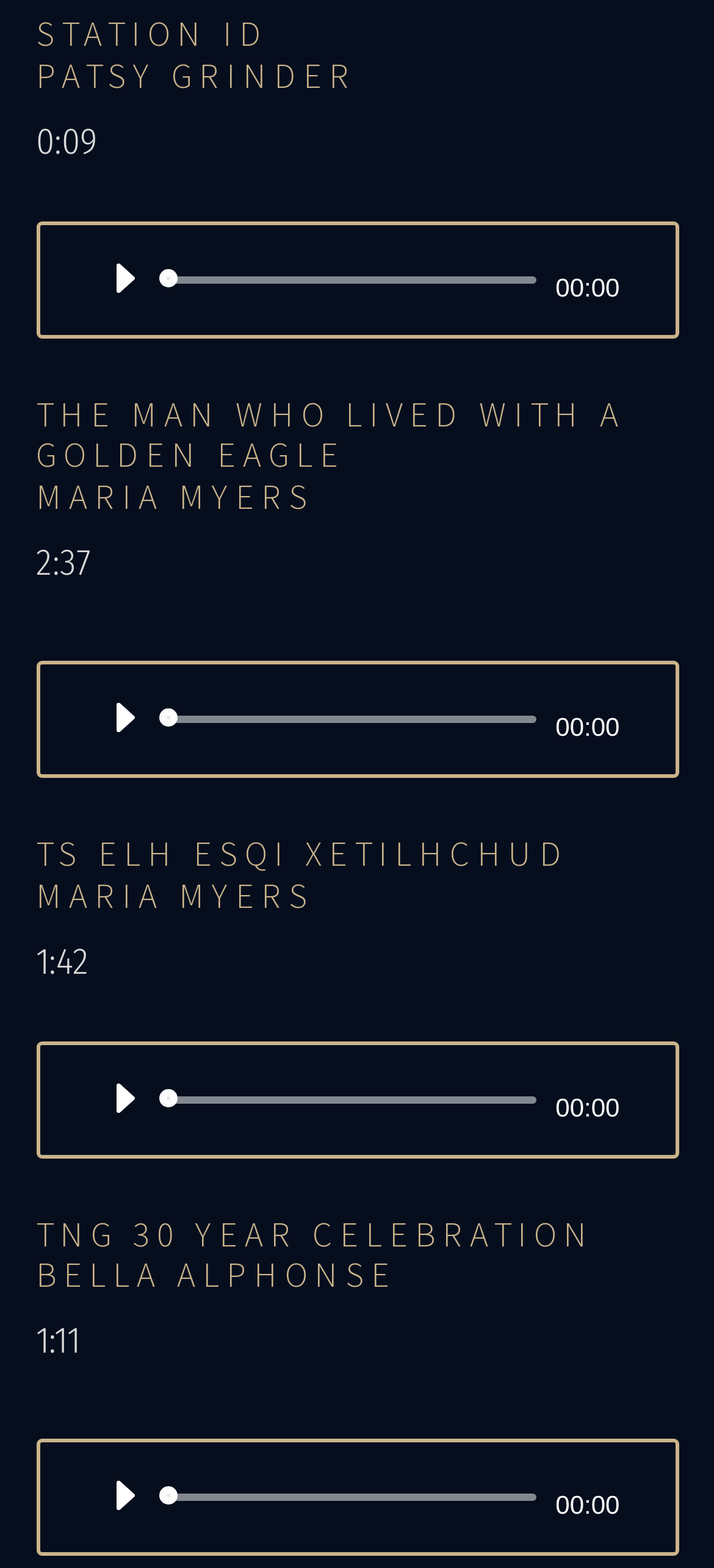Specify the bounding box coordinates of the region I need to click to perform the following instruction: "Play the last audio". The coordinates must be four float numbers in the range of 0 to 1, i.e., [left, top, right, bottom].

[0.132, 0.935, 0.214, 0.973]